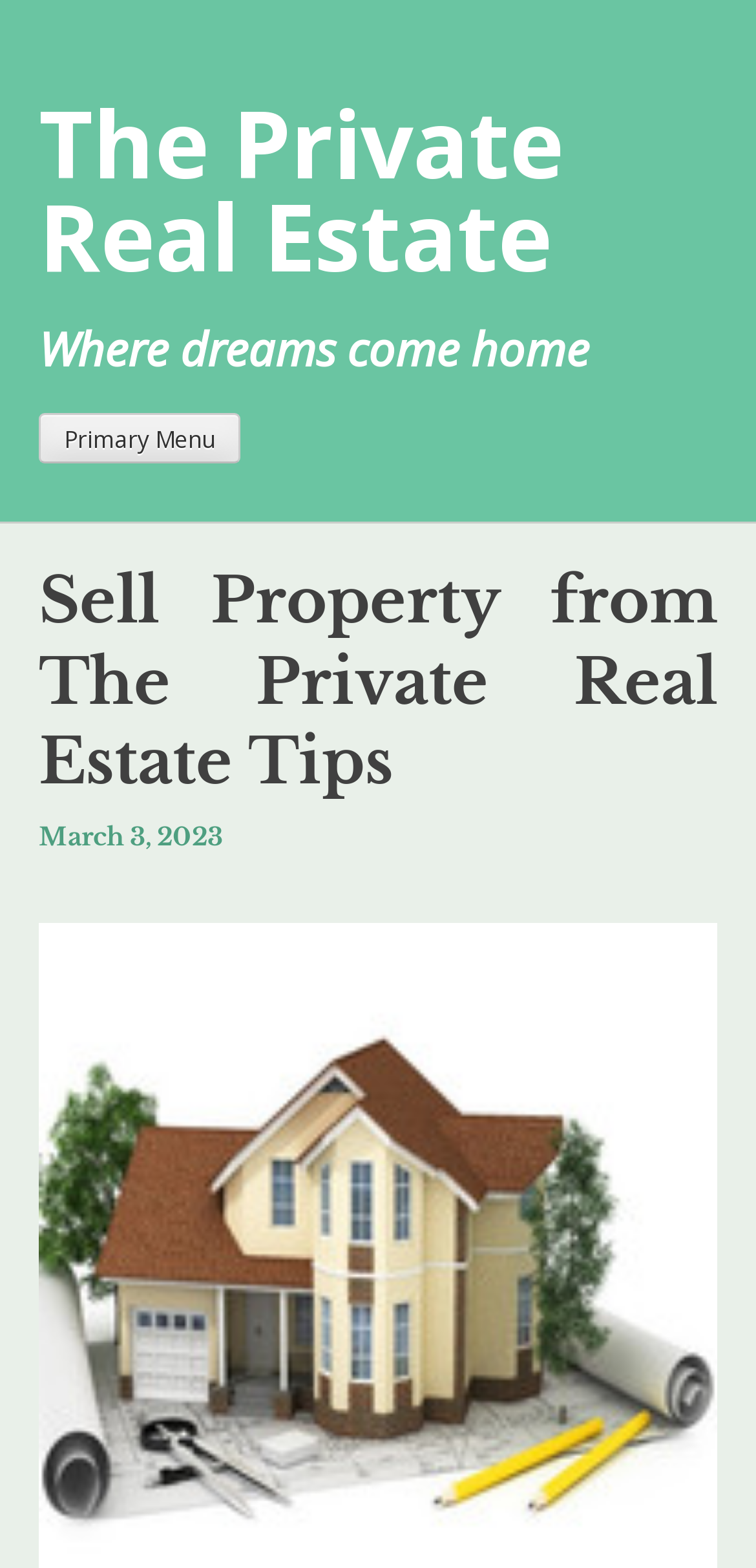Can you identify and provide the main heading of the webpage?

The Private Real Estate